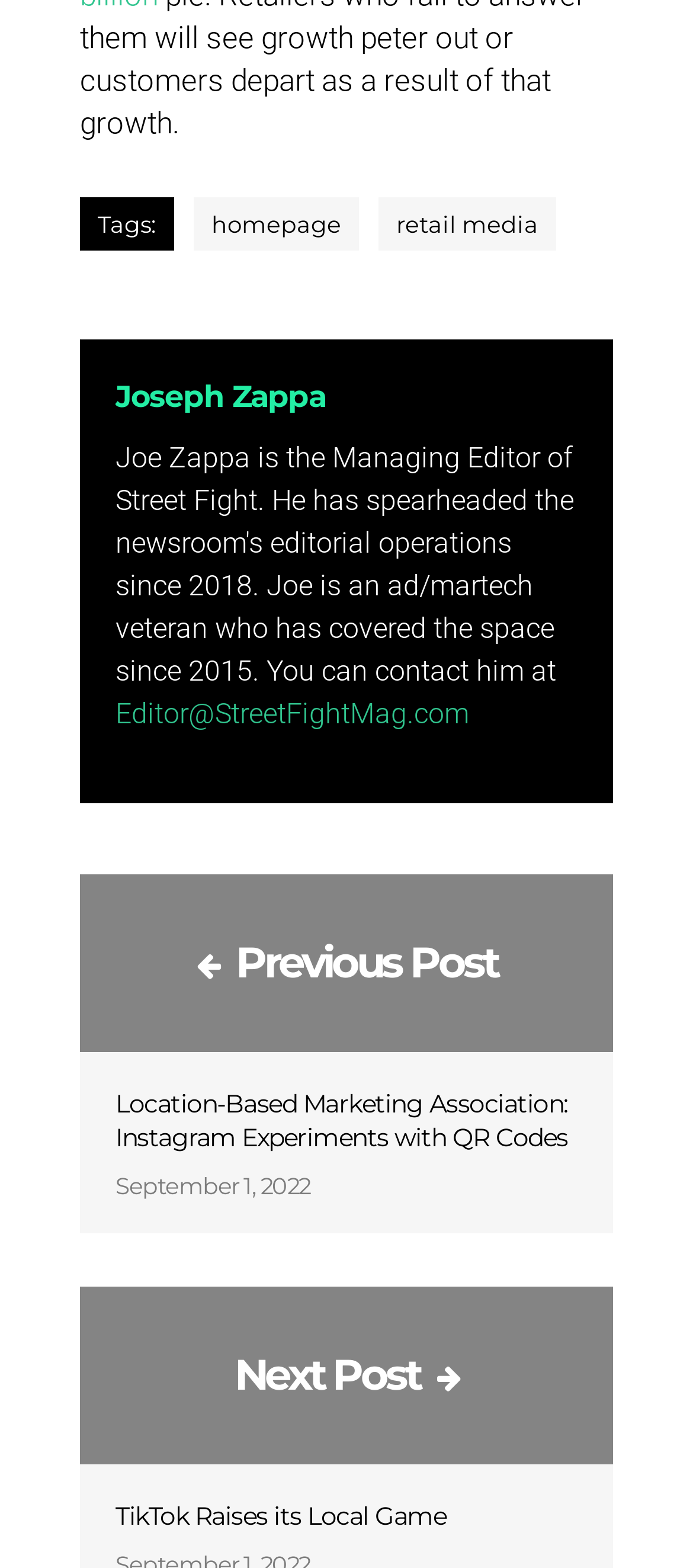What is the title of the first article?
Using the image as a reference, deliver a detailed and thorough answer to the question.

I found the title of the first article by looking at the heading element with the text 'Location-Based Marketing Association: Instagram Experiments with QR Codes' which is located at coordinates [0.167, 0.694, 0.833, 0.737].